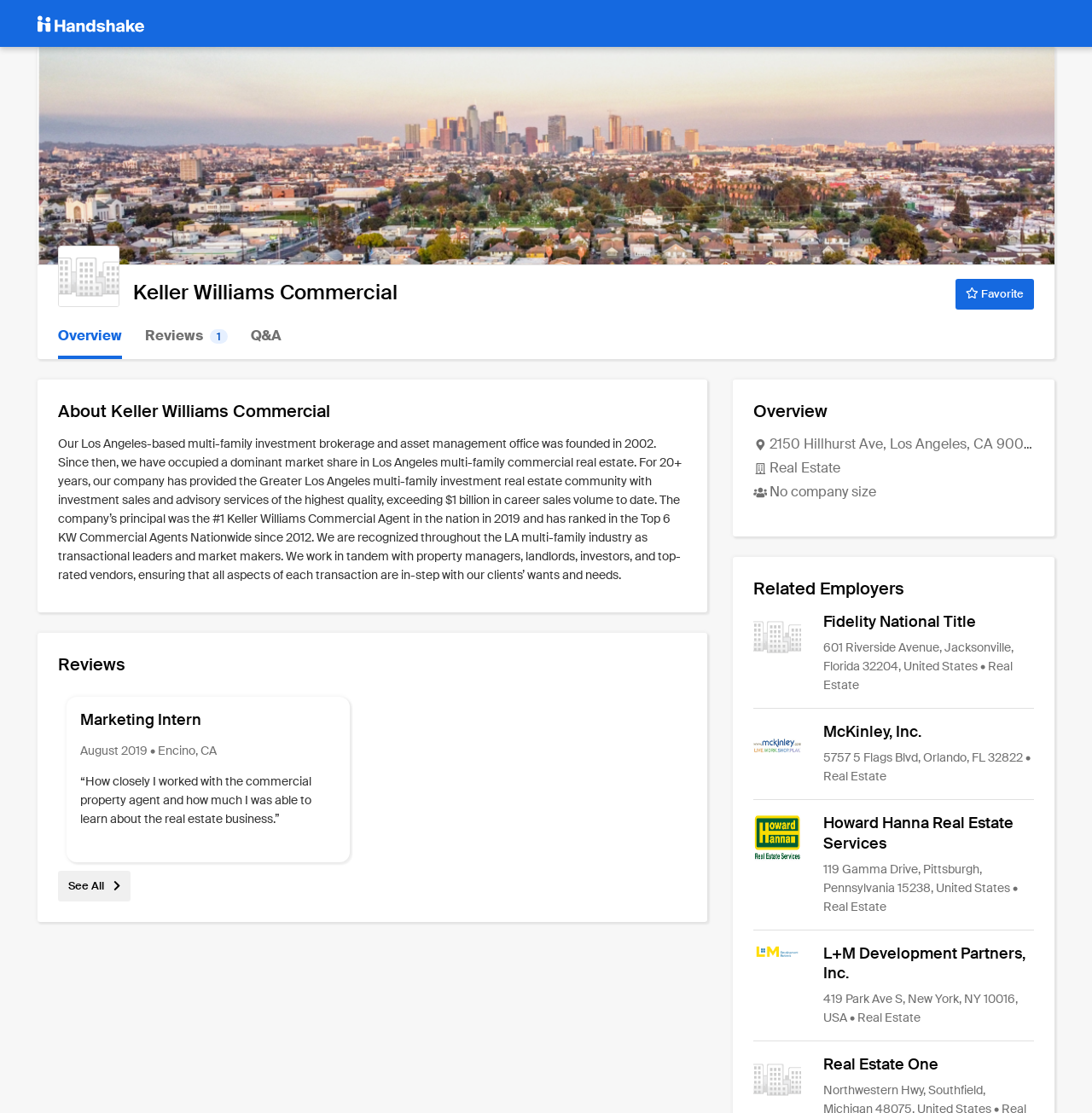Use one word or a short phrase to answer the question provided: 
What is the industry of Keller Williams Commercial?

Real Estate